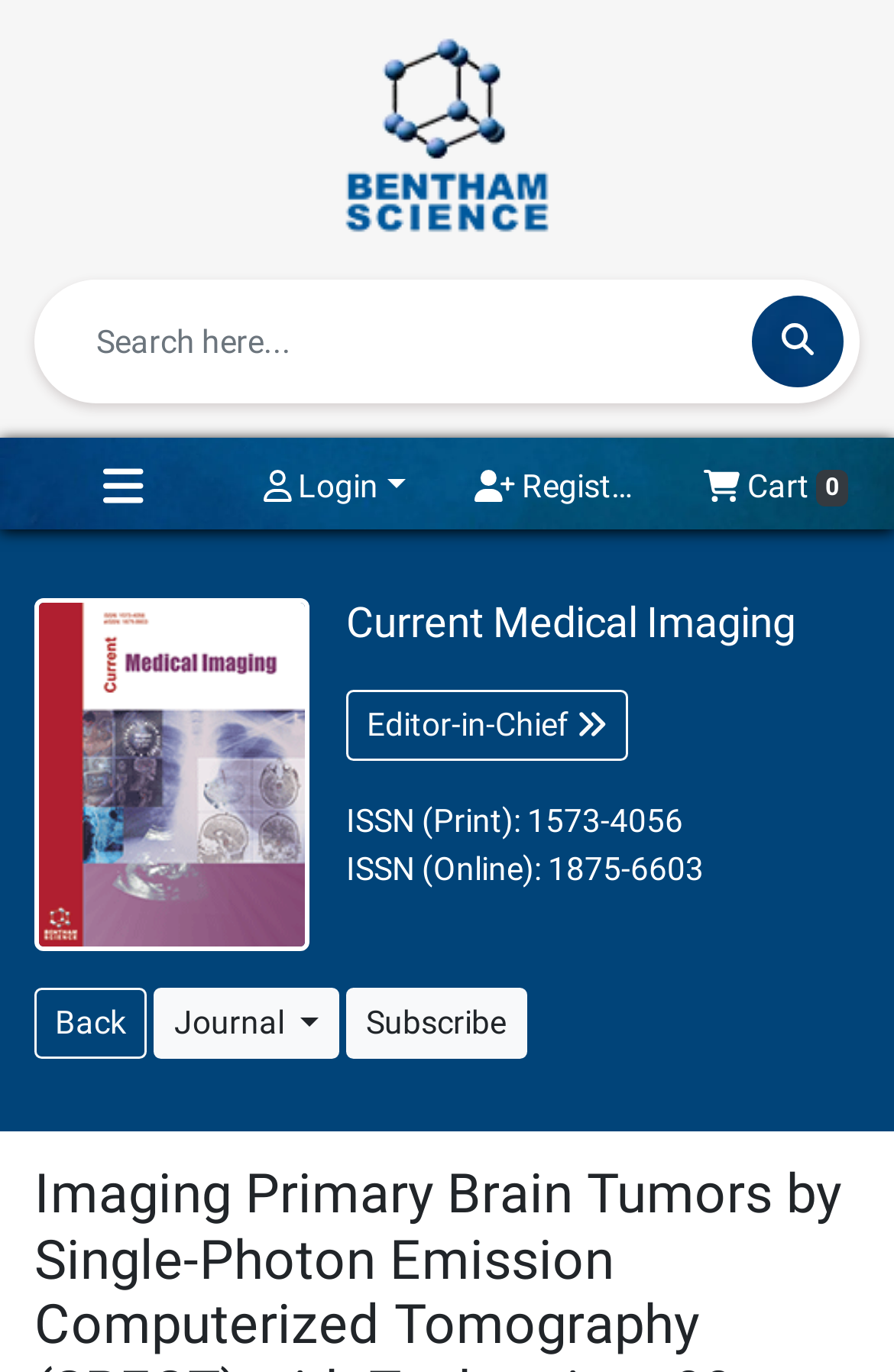Please determine the bounding box coordinates of the area that needs to be clicked to complete this task: 'Click on the login button'. The coordinates must be four float numbers between 0 and 1, formatted as [left, top, right, bottom].

[0.25, 0.326, 0.497, 0.384]